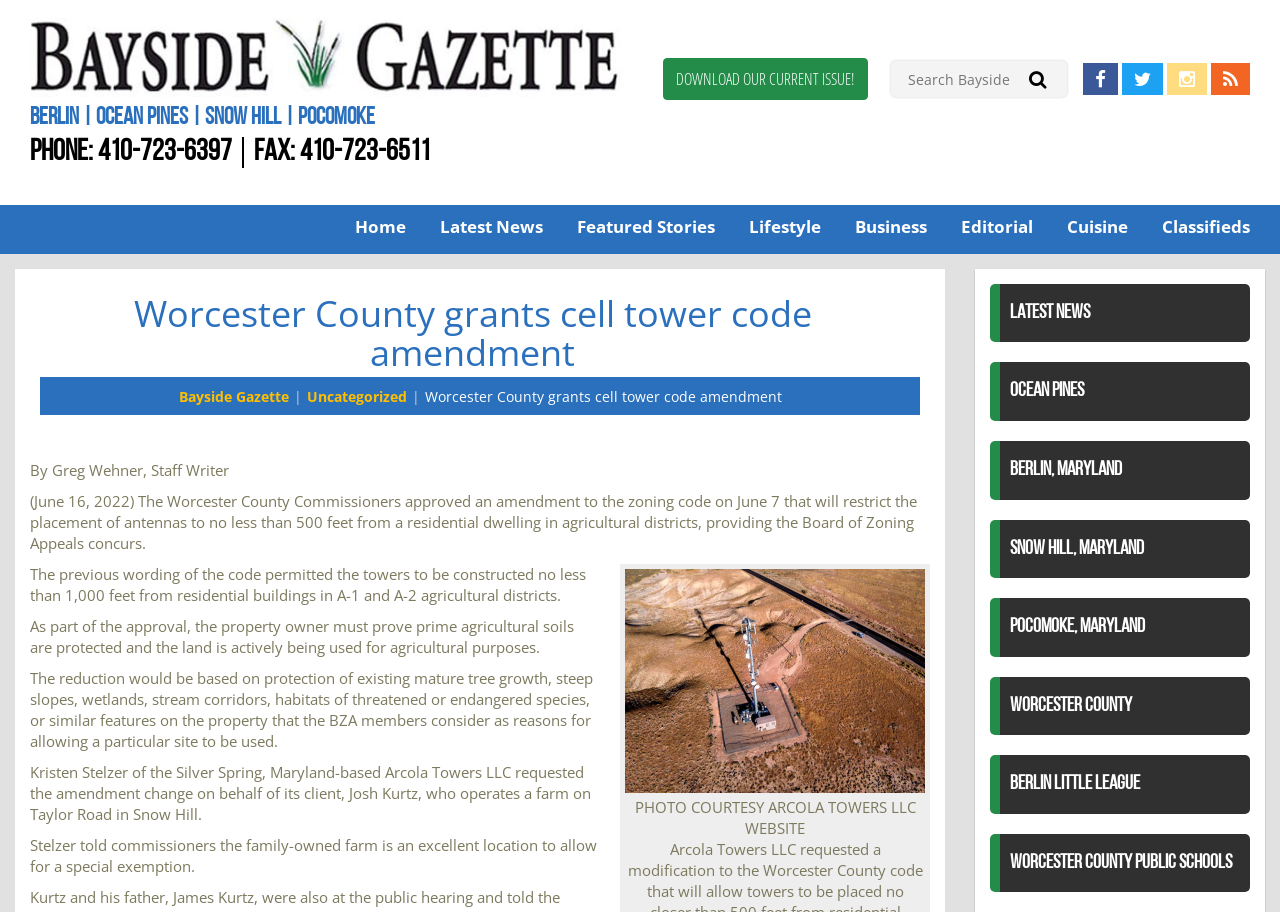Who requested the amendment change on behalf of the client?
Using the information presented in the image, please offer a detailed response to the question.

The article mentions that 'Kristen Stelzer of the Silver Spring, Maryland-based Arcola Towers LLC requested the amendment change on behalf of its client, Josh Kurtz...'.